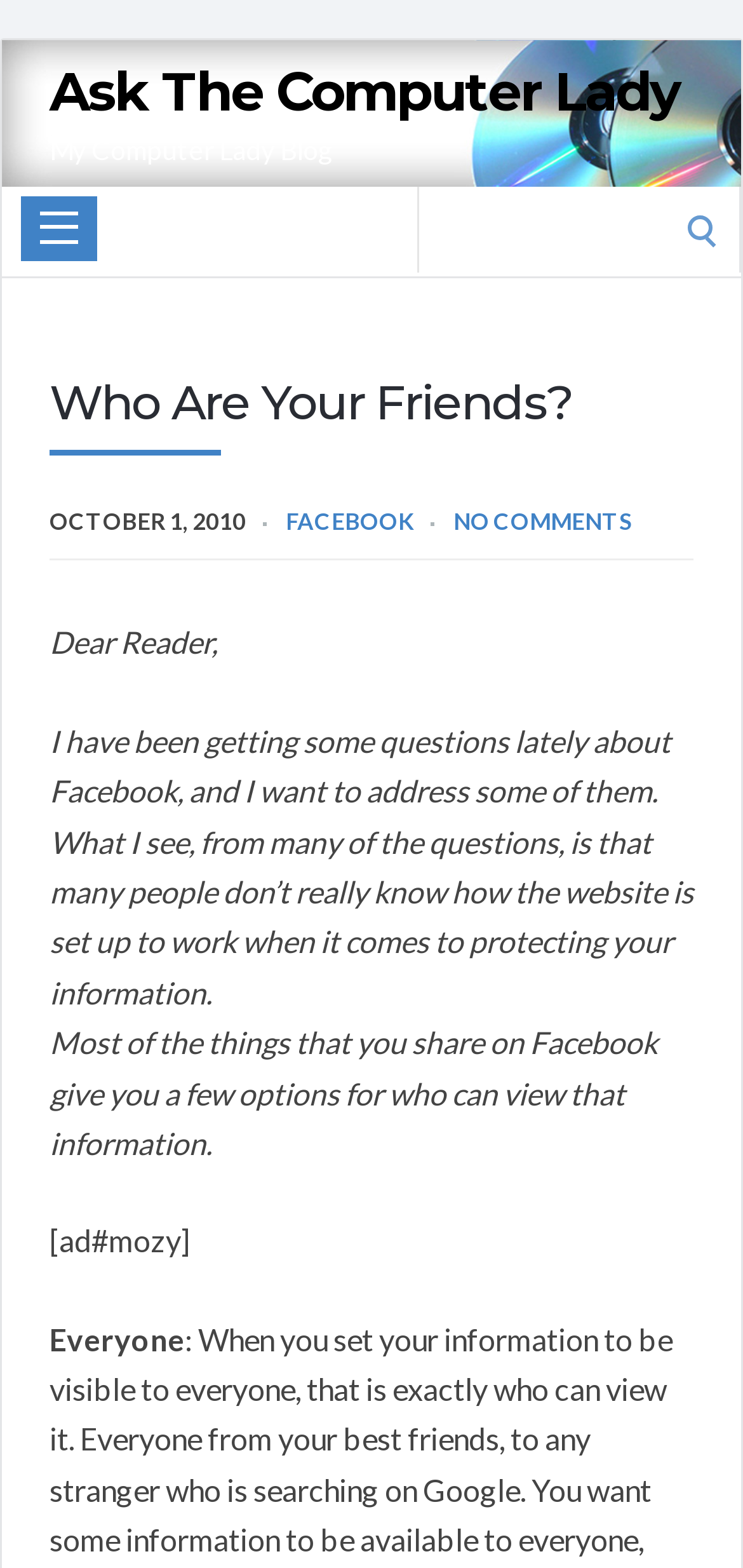Describe in detail what you see on the webpage.

The webpage is a blog post titled "Who Are Your Friends? – Ask The Computer Lady". At the top left, there is a link to "Ask The Computer Lady" and a static text "My Computer Lady Blog" next to it. Below these elements, there is a search bar with a label "Search for:" and a search box. 

The main content of the webpage starts with a heading "Who Are Your Friends?" followed by a date "OCTOBER 1, 2010". Below the date, there are two links, "FACEBOOK" and "NO COMMENTS", positioned side by side. 

The blog post begins with a greeting "Dear Reader," and then discusses Facebook and how it works in terms of protecting user information. The text explains that most things shared on Facebook provide options for who can view the information. 

There is an advertisement or a sponsored content marked as "[ad#mozy]" in the middle of the post. The blog post continues below the ad, highlighting the option to share information with "Everyone".